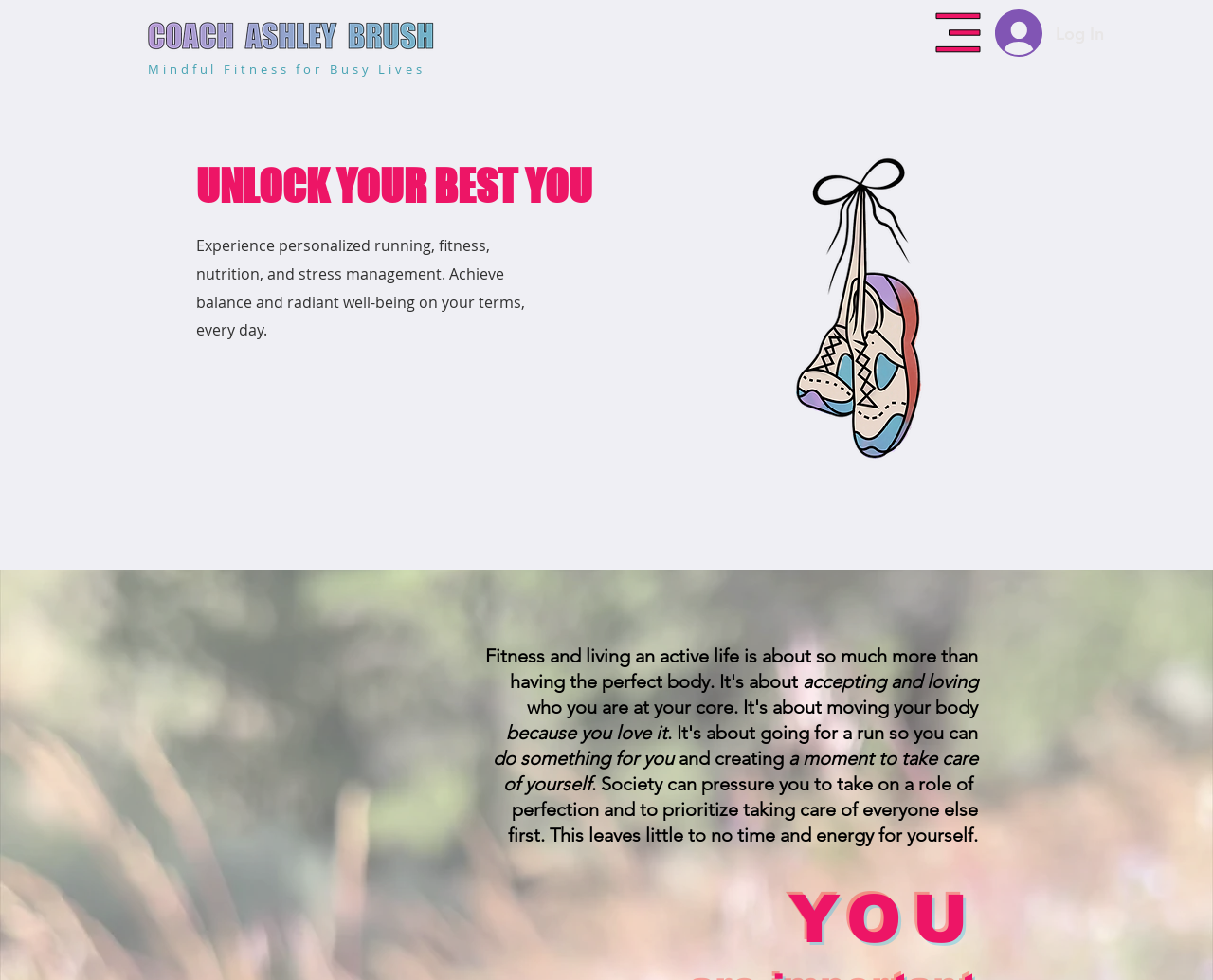Using the description "SCHEDULE A FREE CONSULT", locate and provide the bounding box of the UI element.

[0.162, 0.375, 0.368, 0.414]